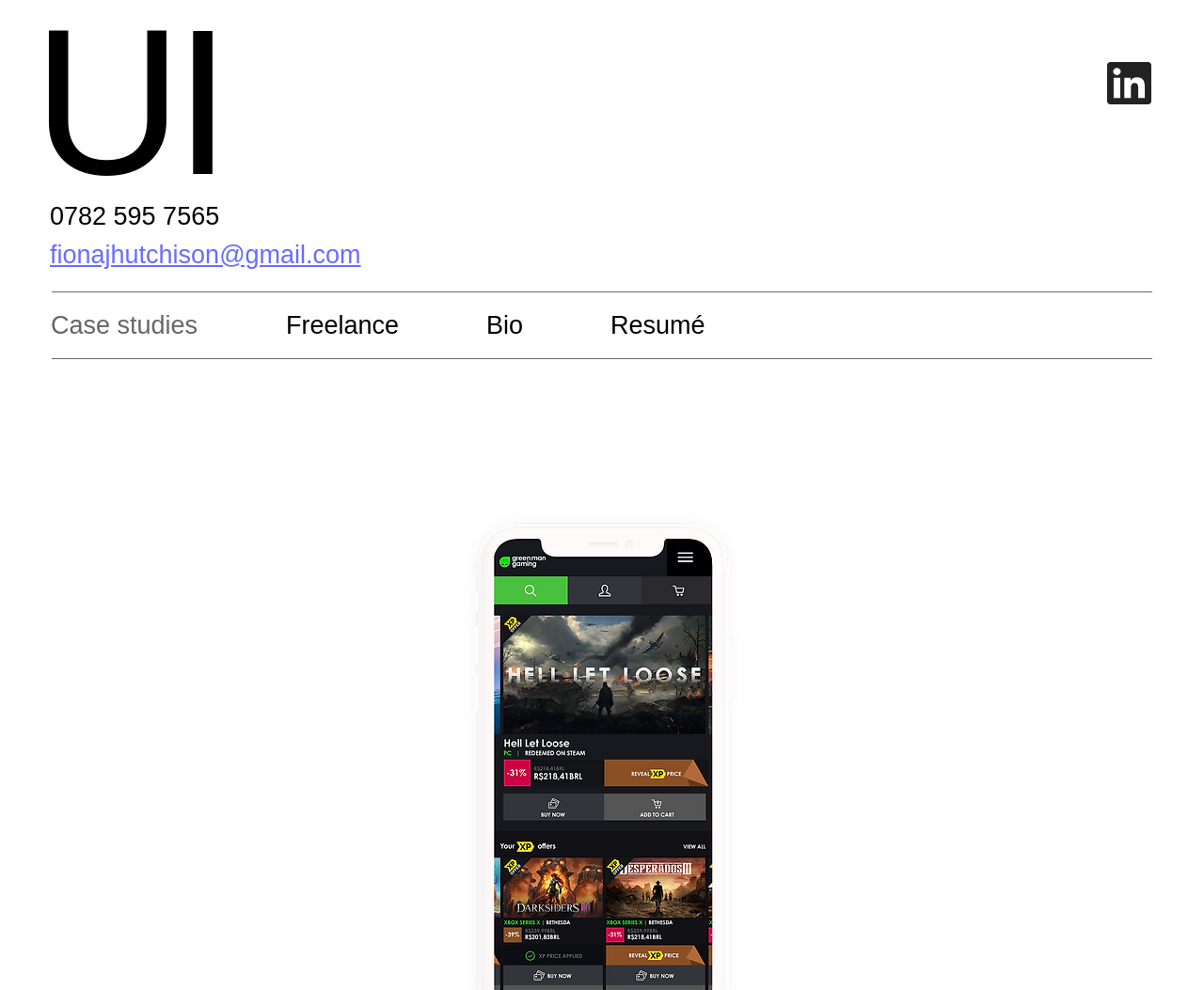Please determine the bounding box coordinates for the UI element described as: "Case studies".

[0.03, 0.304, 0.226, 0.352]